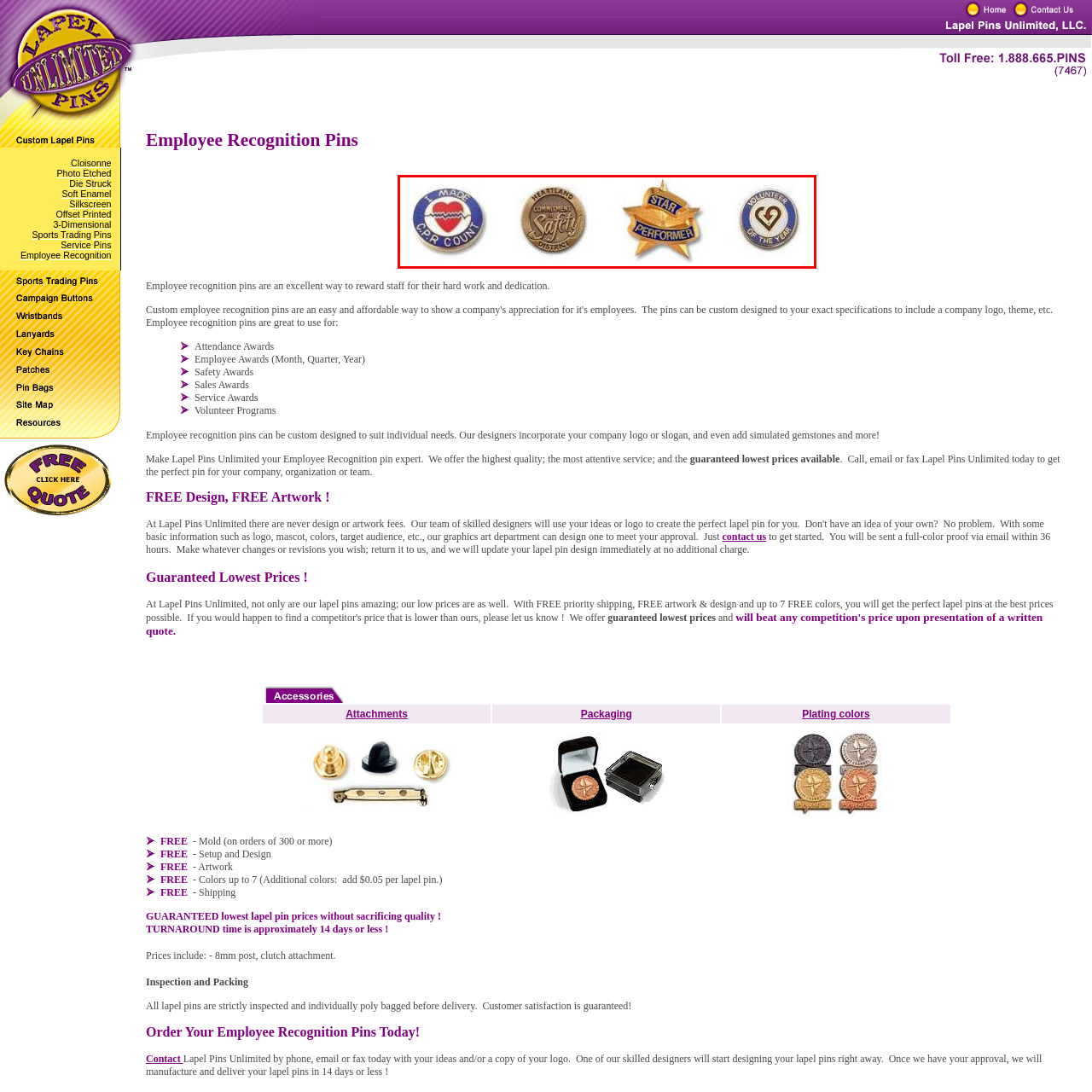Pay attention to the image encased in the red boundary and reply to the question using a single word or phrase:
How many pins are showcased in the image?

Four